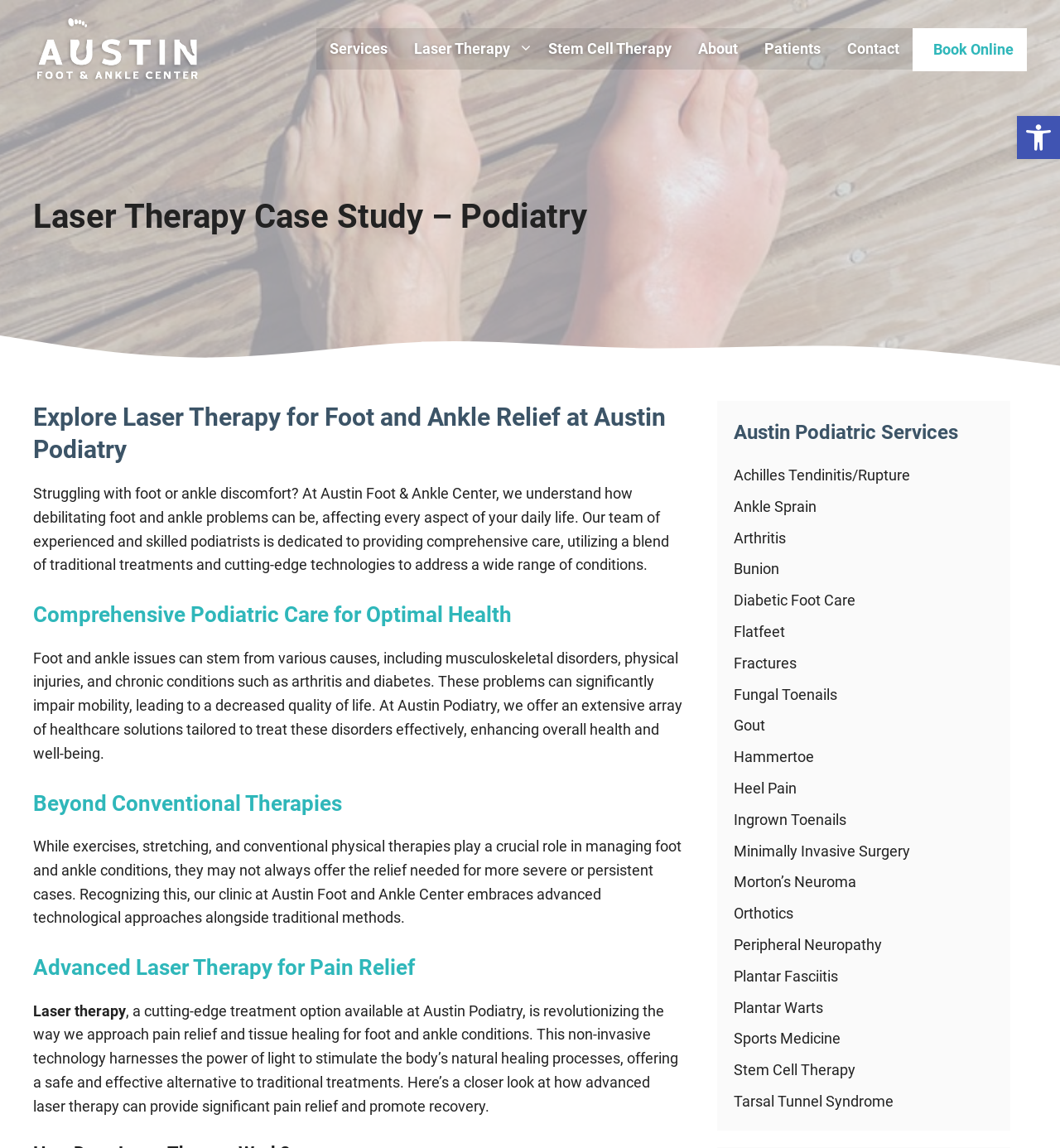Please determine the bounding box coordinates of the area that needs to be clicked to complete this task: 'Explore 'Austin Podiatric Services''. The coordinates must be four float numbers between 0 and 1, formatted as [left, top, right, bottom].

[0.692, 0.364, 0.938, 0.39]